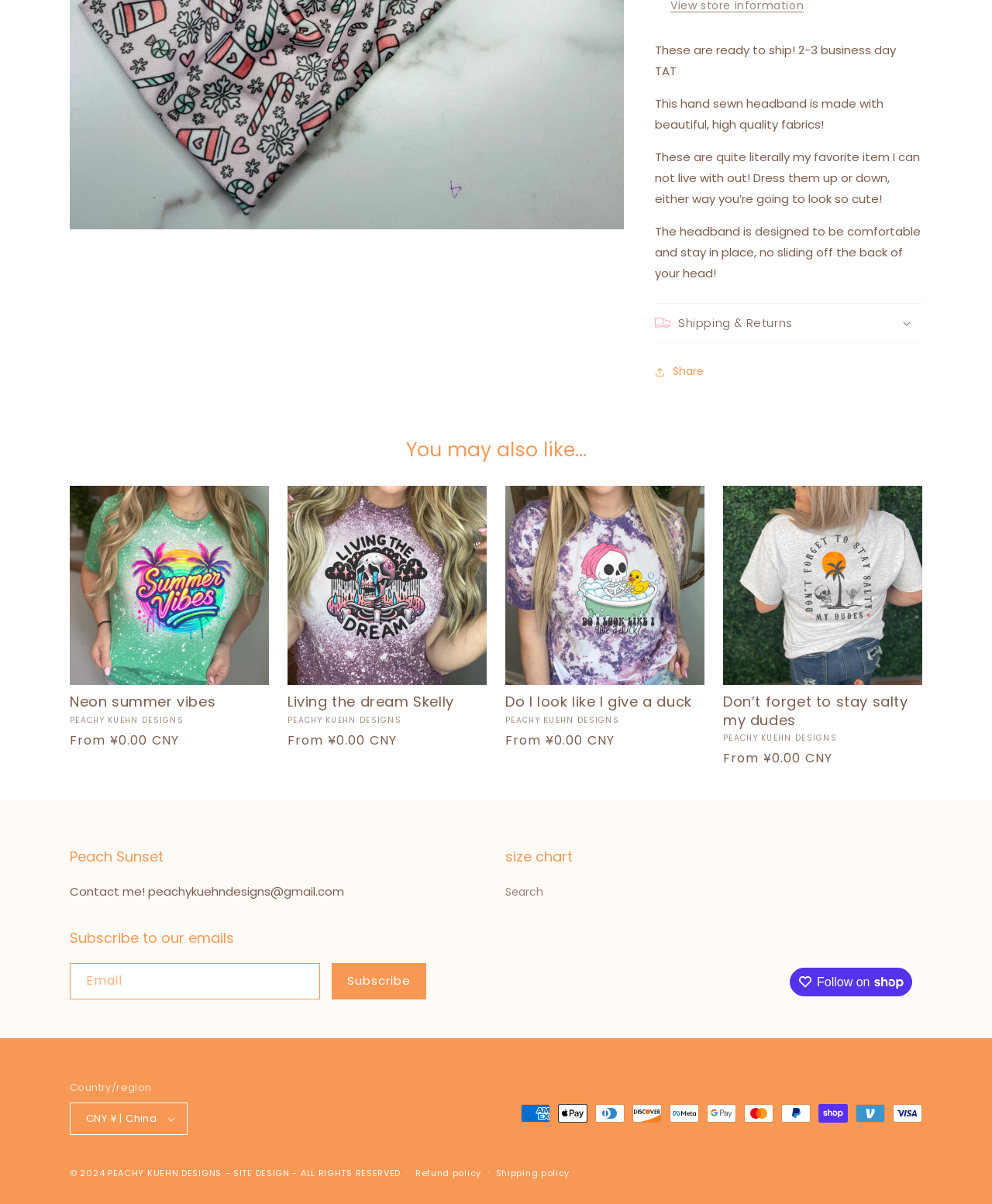Provide the bounding box coordinates for the UI element that is described by this text: "Subscribe". The coordinates should be in the form of four float numbers between 0 and 1: [left, top, right, bottom].

[0.334, 0.8, 0.43, 0.83]